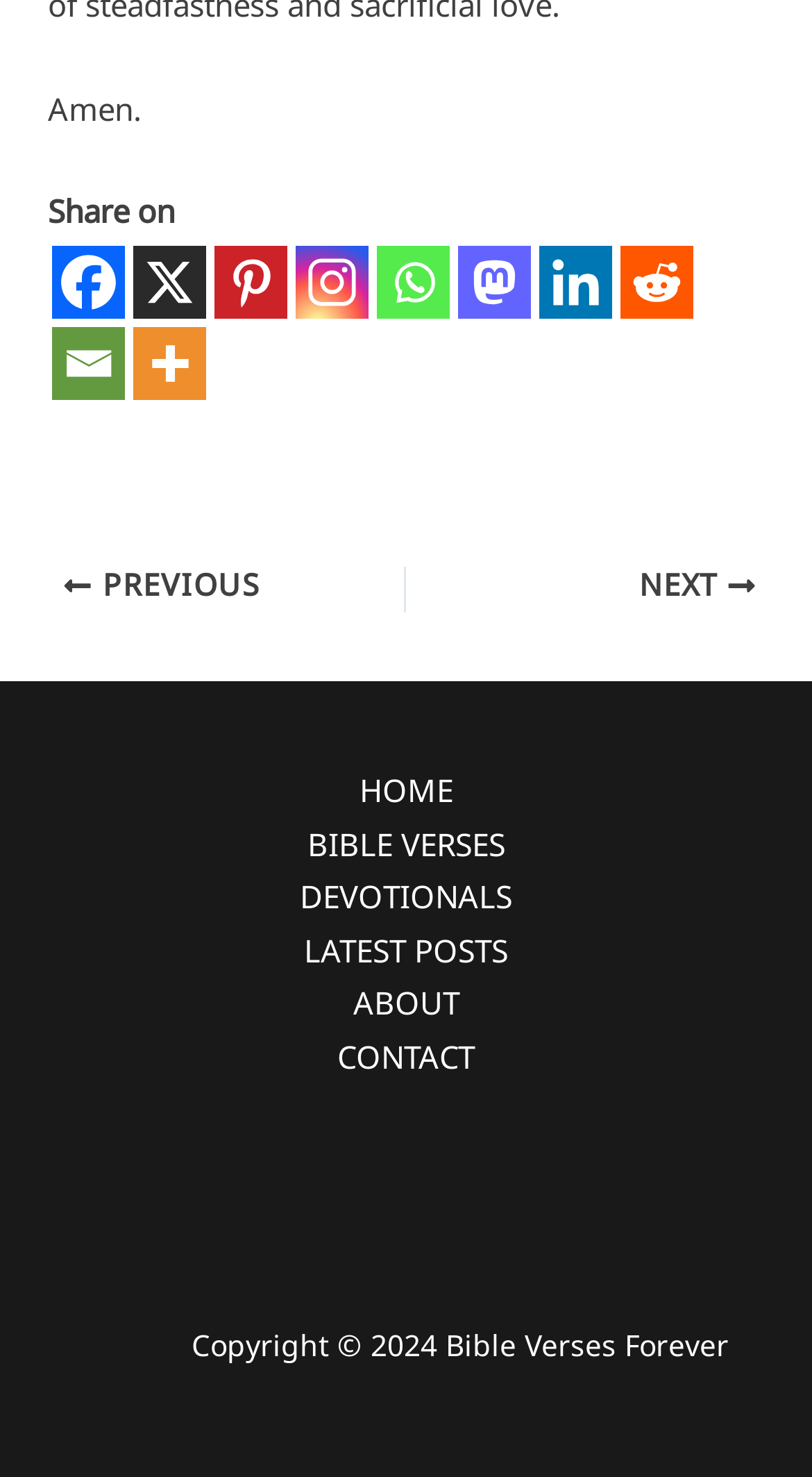Please provide a comprehensive answer to the question below using the information from the image: How many main navigation menu items are available?

I counted the number of main navigation menu items available on the webpage, including 'HOME', 'BIBLE VERSES', 'DEVOTIONALS', 'LATEST POSTS', 'ABOUT', and 'CONTACT'.